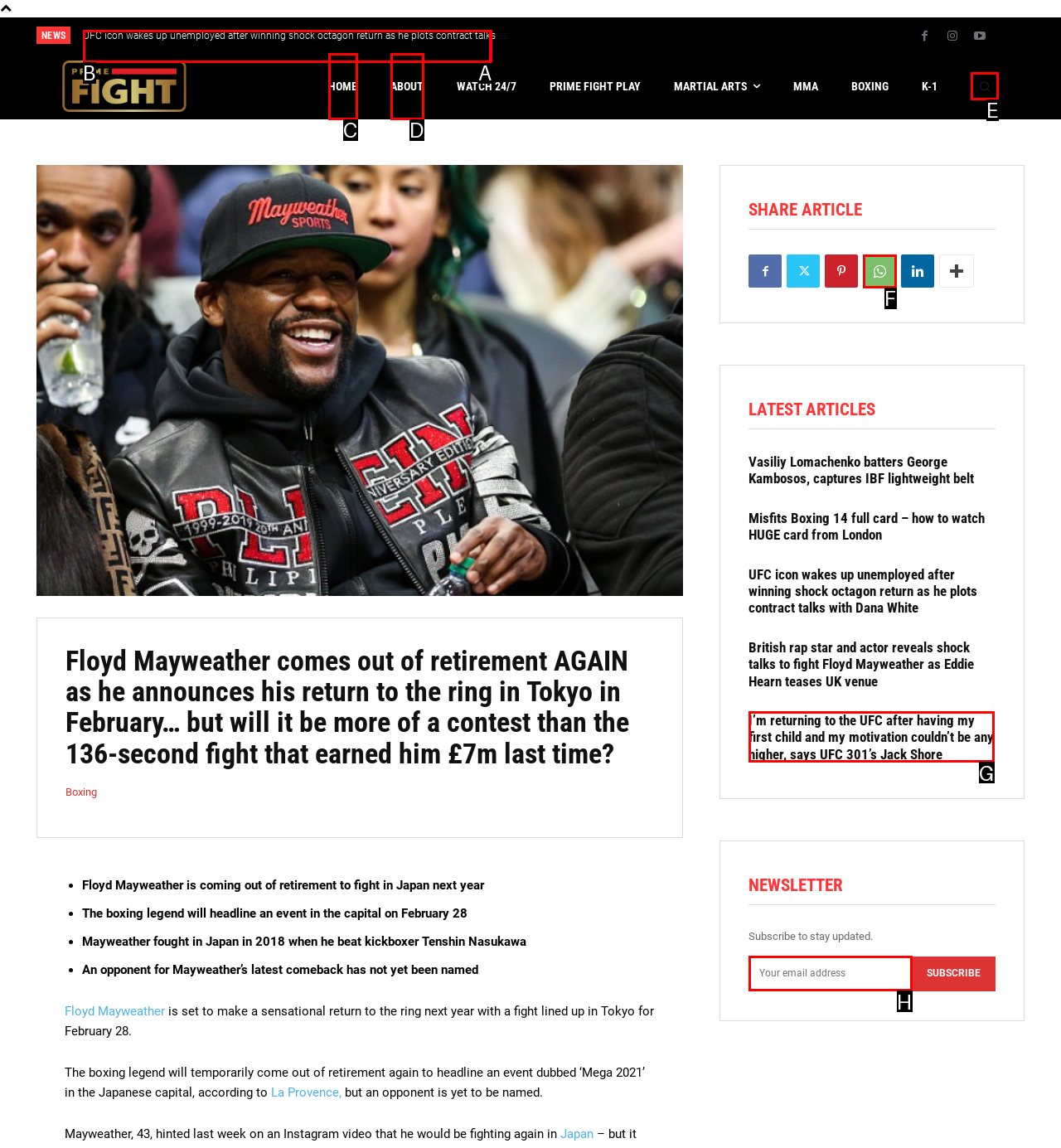Identify the letter of the UI element needed to carry out the task: Search for something
Reply with the letter of the chosen option.

E